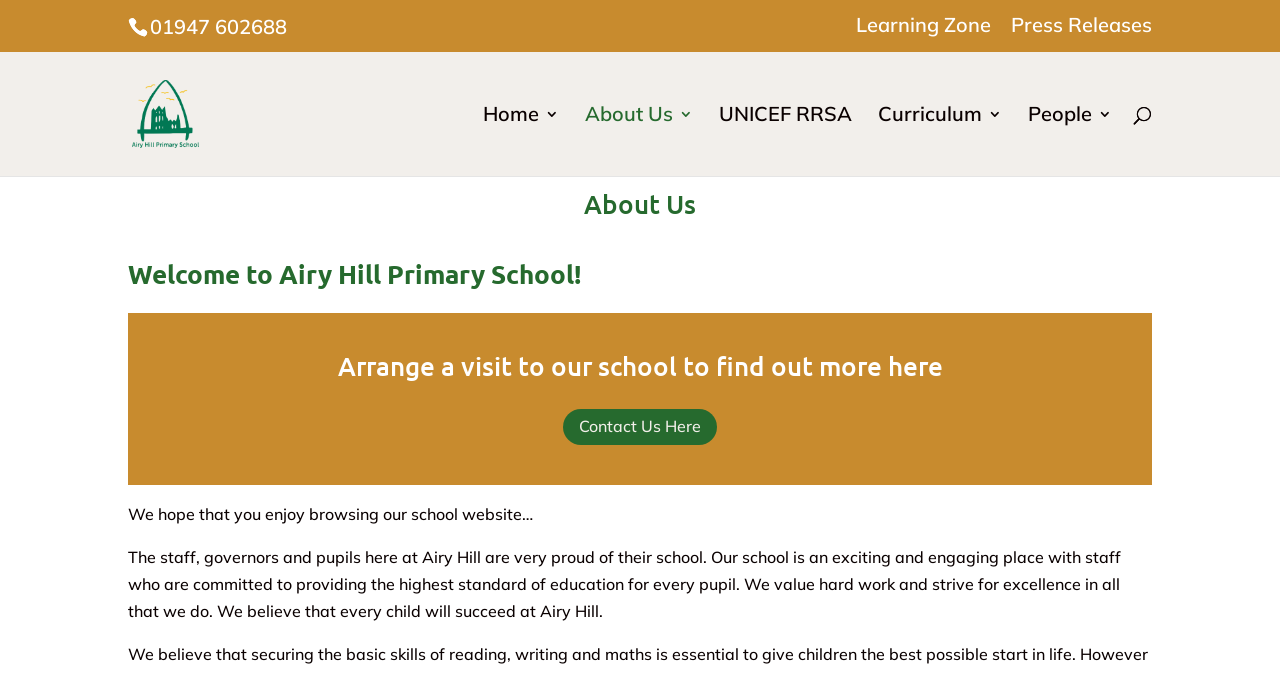Using the description: "alt="Airy Hill Primary School"", determine the UI element's bounding box coordinates. Ensure the coordinates are in the format of four float numbers between 0 and 1, i.e., [left, top, right, bottom].

[0.103, 0.151, 0.186, 0.181]